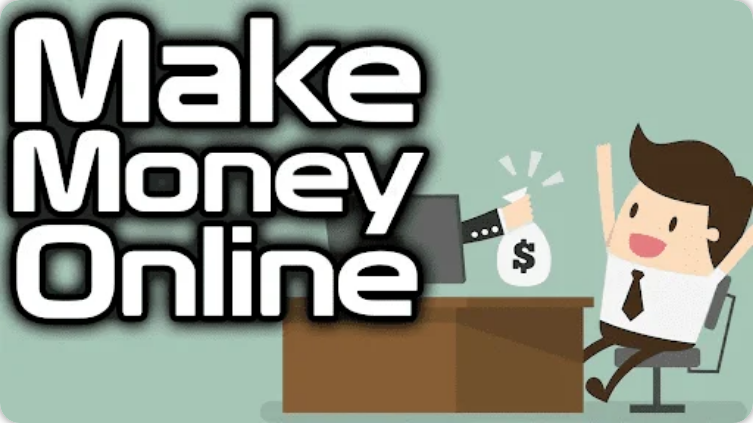What is the theme of the image?
Please provide a detailed and thorough answer to the question.

The image features the phrase 'Make Money Online' in bold, stylized text, and the illustration depicts a businessman celebrating as a hand emerges from a computer screen with a bag of money. These elements collectively convey the theme of making money online and the opportunities available for earning income through digital platforms.